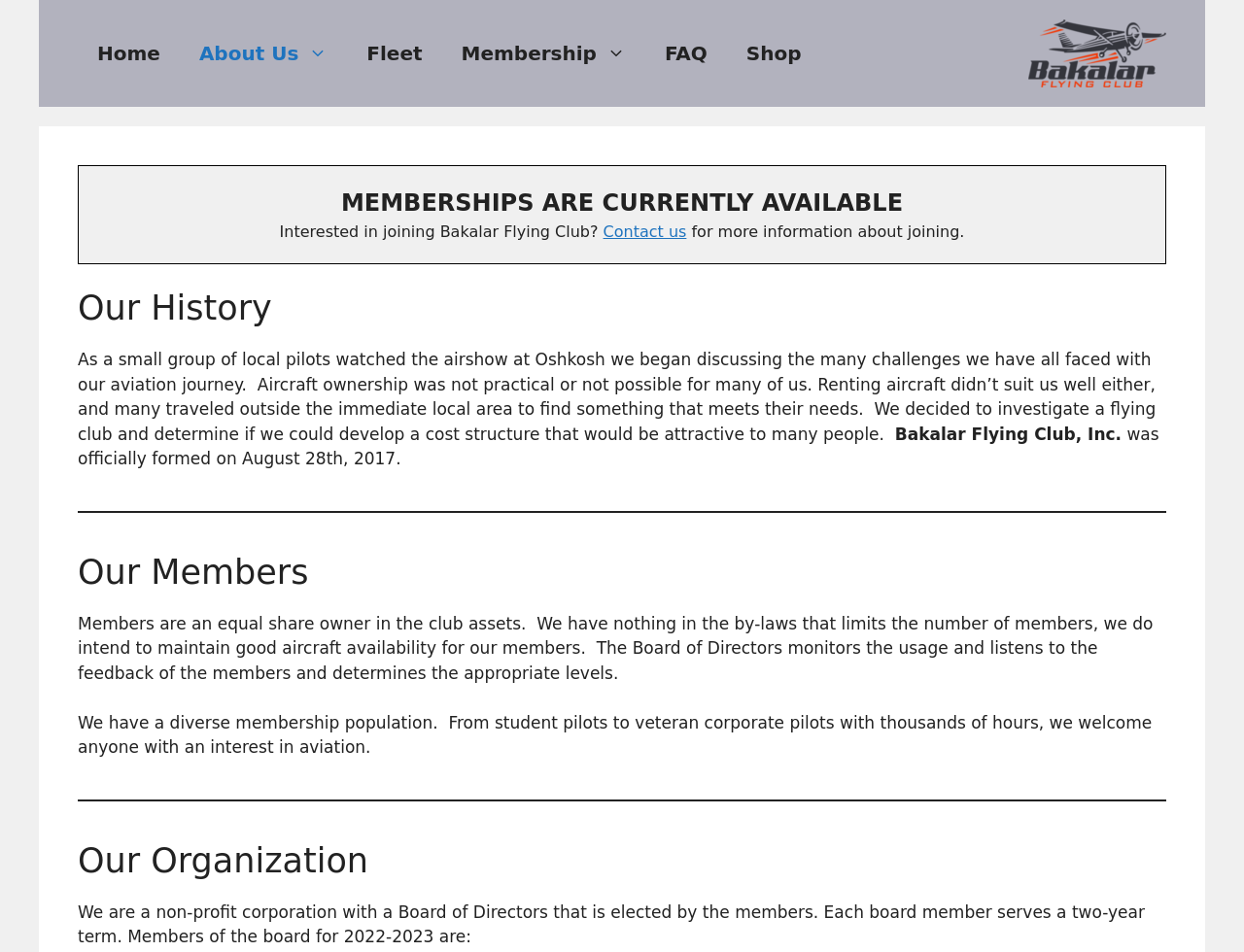Determine the bounding box coordinates of the section to be clicked to follow the instruction: "Contact us for more information". The coordinates should be given as four float numbers between 0 and 1, formatted as [left, top, right, bottom].

[0.485, 0.234, 0.552, 0.253]